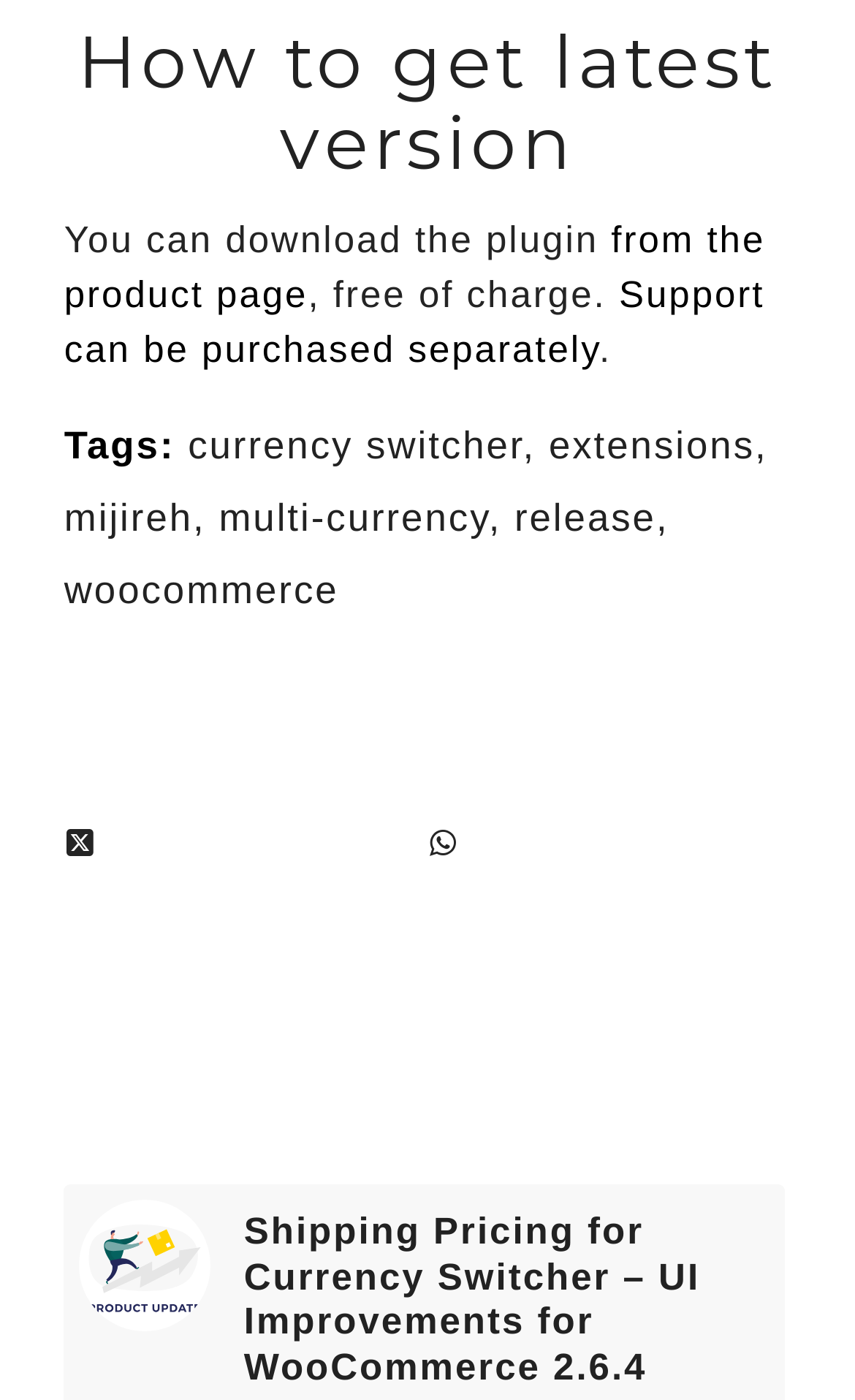Determine the bounding box coordinates of the section I need to click to execute the following instruction: "Download the plugin". Provide the coordinates as four float numbers between 0 and 1, i.e., [left, top, right, bottom].

[0.075, 0.157, 0.895, 0.226]